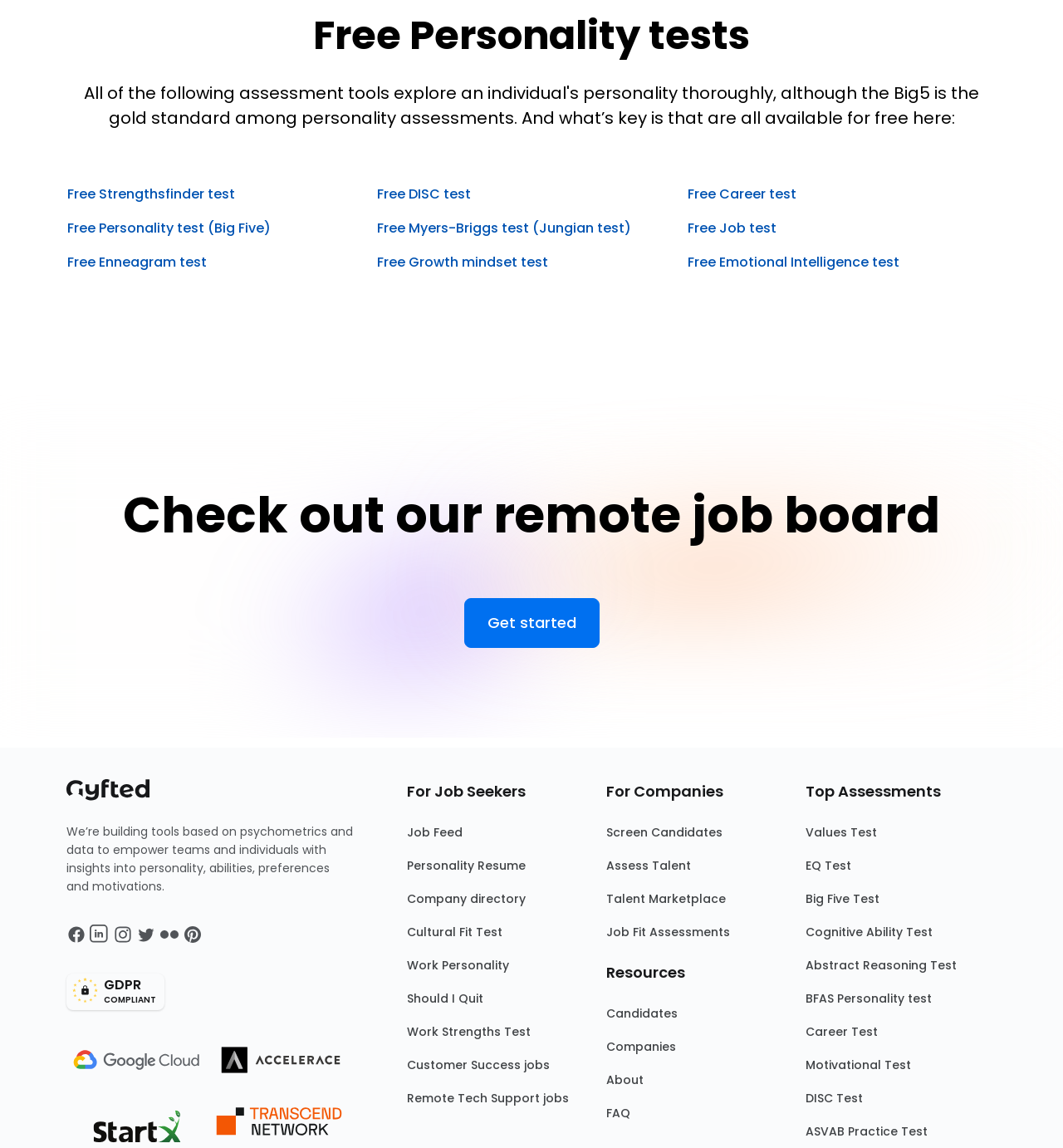Please identify the bounding box coordinates of the element I need to click to follow this instruction: "Click on Search".

None